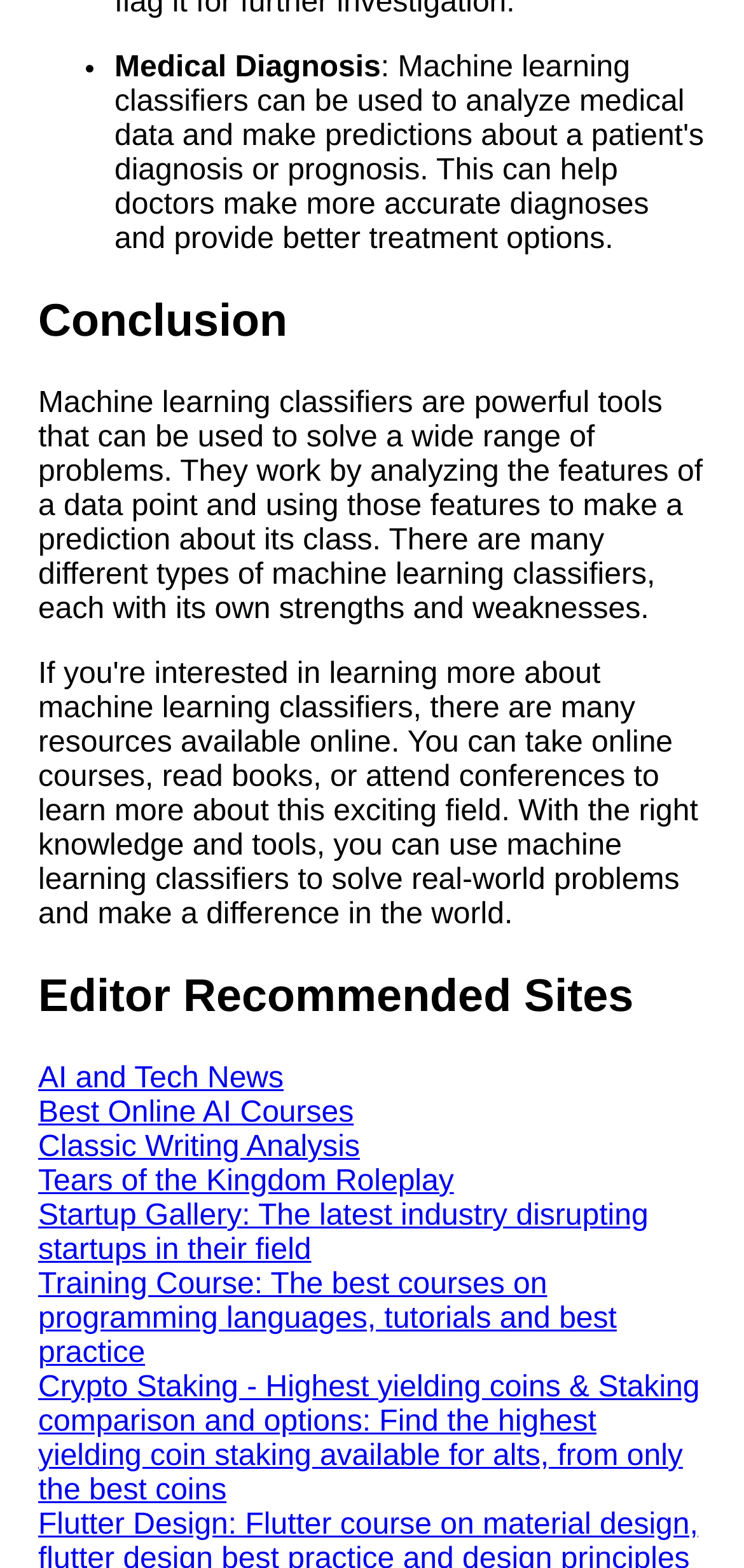Provide a brief response in the form of a single word or phrase:
What is the topic of the text under the 'Conclusion' heading?

Machine learning classifiers